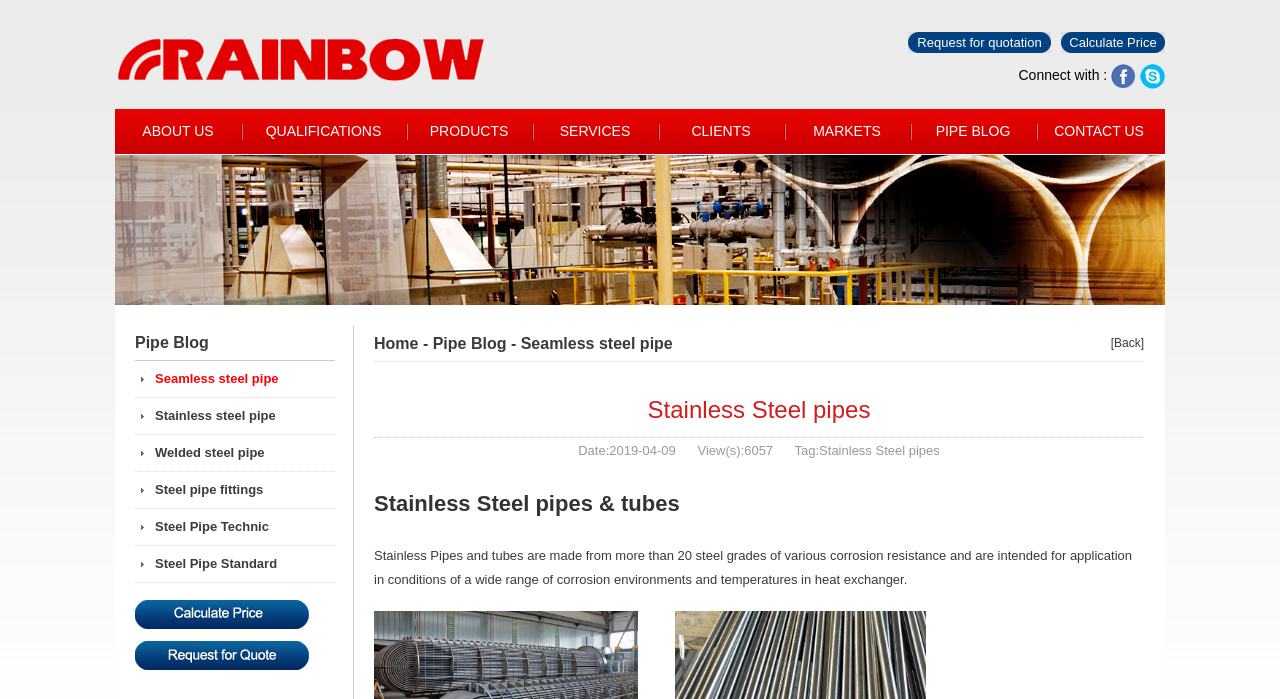Write an exhaustive caption that covers the webpage's main aspects.

This webpage is about Stainless Steel pipes. At the top, there is a logo with a link to "Stainless-Steel-Pipe" and an image with the same name. Below the logo, there are two links: "Calculate Price" and "Request for quotation". 

To the right of these links, there is a section with the title "Connect with :" followed by three social media links, each with an image. 

Below this section, there is a navigation menu with seven links: "ABOUT US", "QUALIFICATIONS", "PRODUCTS", "SERVICES", "CLIENTS", "MARKETS", and "PIPE BLOG". 

On the left side of the page, there is a large image that spans from the top to the middle of the page. Below this image, there is a section with the title "Pipe Blog" and five links to different types of steel pipes. 

Further down, there are two more links, one with an image, and another with the text "[Back]". 

In the middle of the page, there is a breadcrumb navigation with three links: "Home", "Pipe Blog", and "Seamless steel pipe". 

Below the breadcrumb navigation, there is a section with the title "Stainless Steel pipes" and some metadata, including the date "2019-04-09", the number of views "6057", and a tag "Stainless Steel pipes". 

Finally, there is a heading "Stainless Steel pipes & tubes" followed by a paragraph of text that describes the properties and applications of stainless steel pipes and tubes.